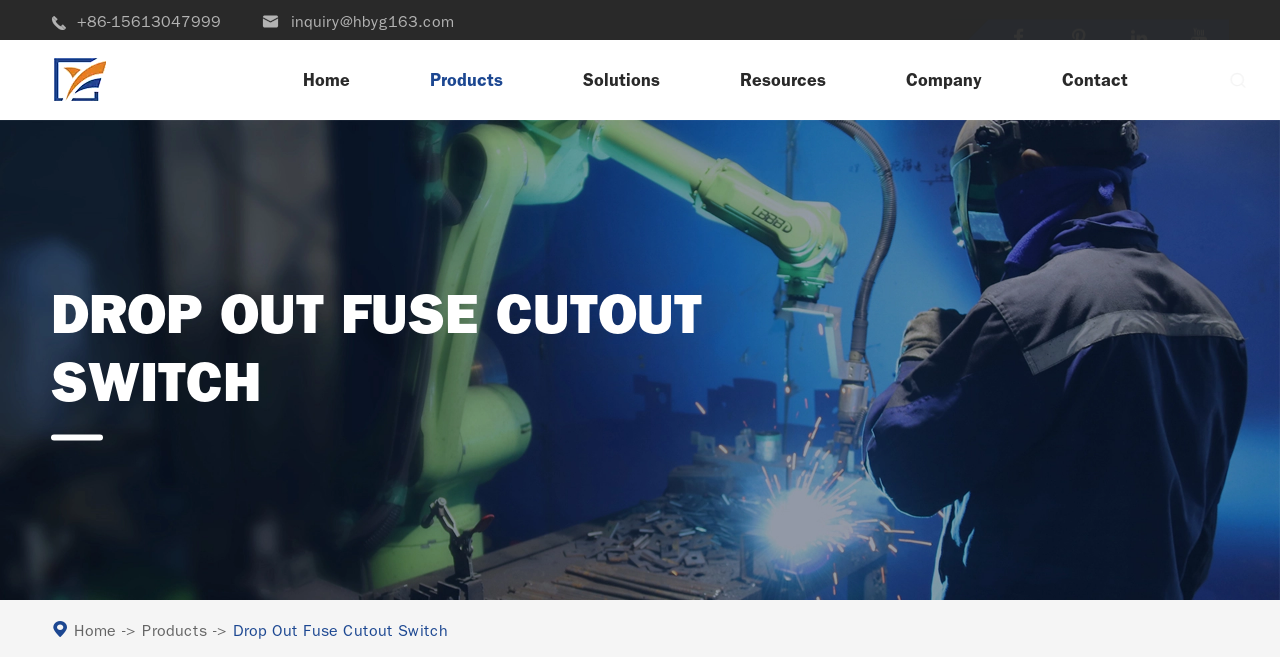What is the phone number?
Look at the image and respond with a one-word or short-phrase answer.

+86-15613047999